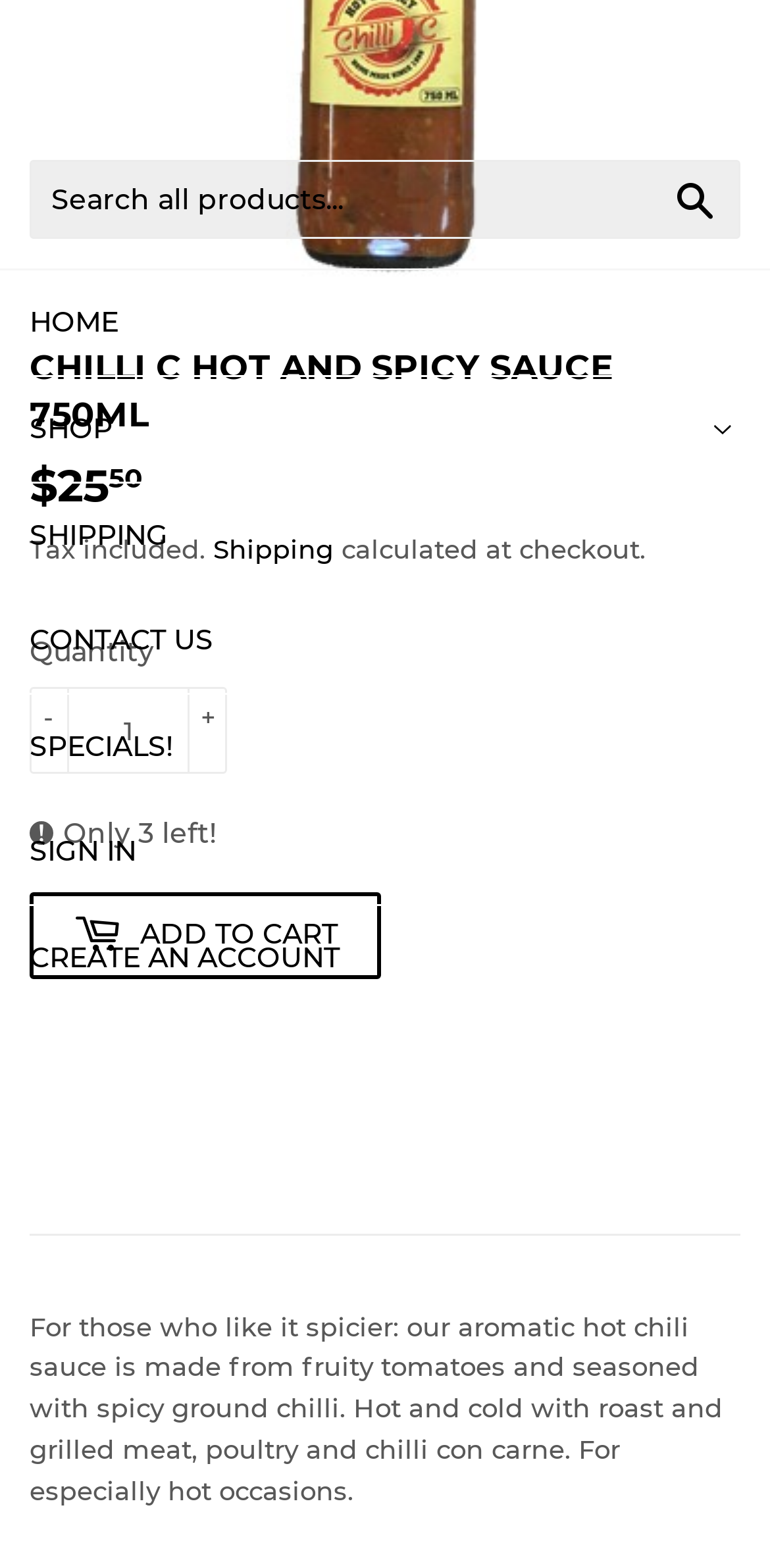Can you provide the bounding box coordinates for the element that should be clicked to implement the instruction: "Search all products"?

[0.038, 0.102, 0.962, 0.153]